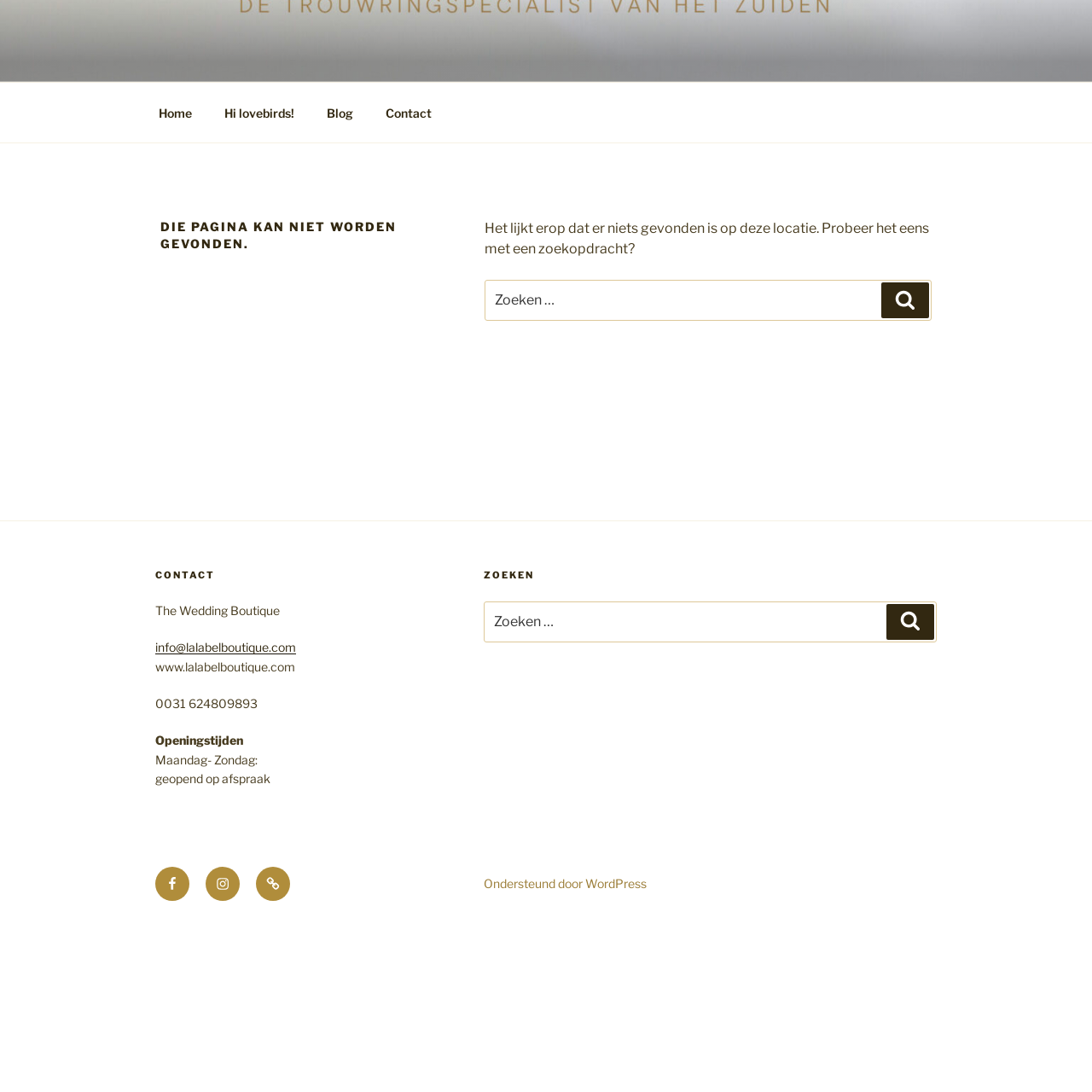What is the name of the wedding boutique?
Using the image, elaborate on the answer with as much detail as possible.

The name of the wedding boutique can be found in the top-left corner of the webpage, where it is written as 'THE WEDDING BOUTIQUE' and also in the footer section as 'The Wedding Boutique'.